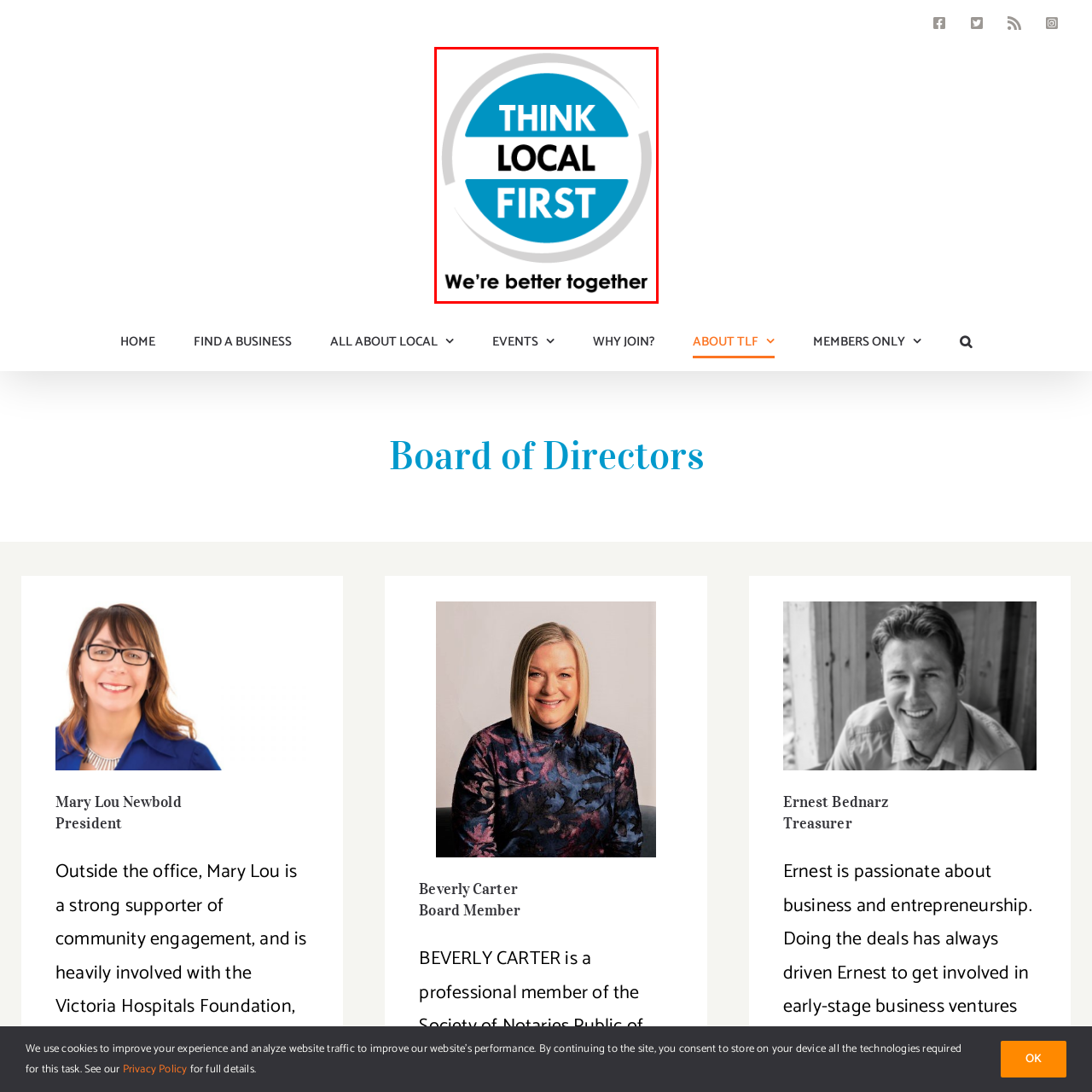What is the purpose of the 'Think Local First Society'?
Look at the image enclosed by the red bounding box and give a detailed answer using the visual information available in the image.

The image serves as a visual representation of the organization's mission to encourage consumers to prioritize local businesses for the benefit of the community and economy, indicating that the purpose of the 'Think Local First Society' is to promote local businesses.